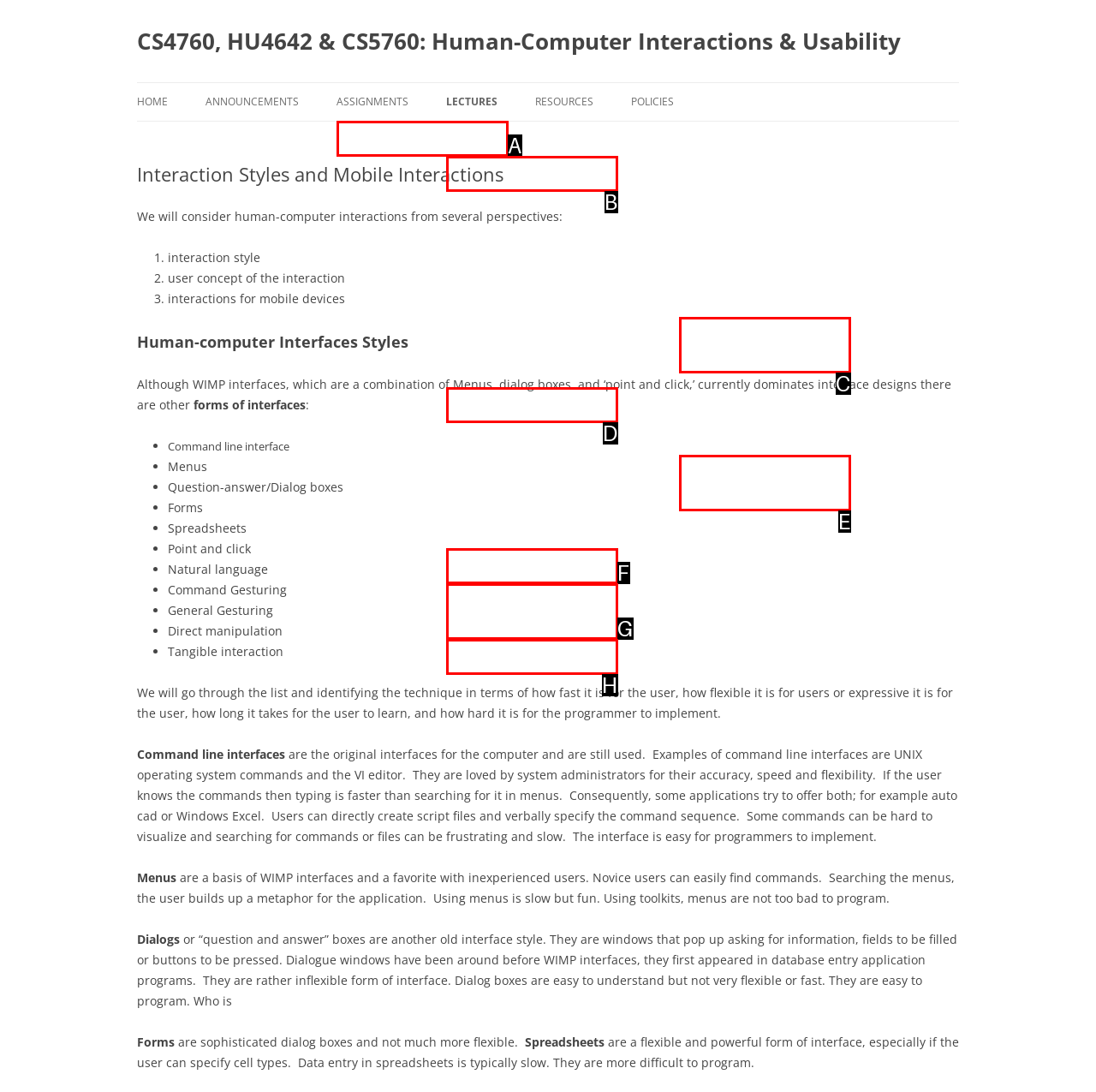Identify the UI element described as: Topic Assignment 3 – Presentation
Answer with the option's letter directly.

C